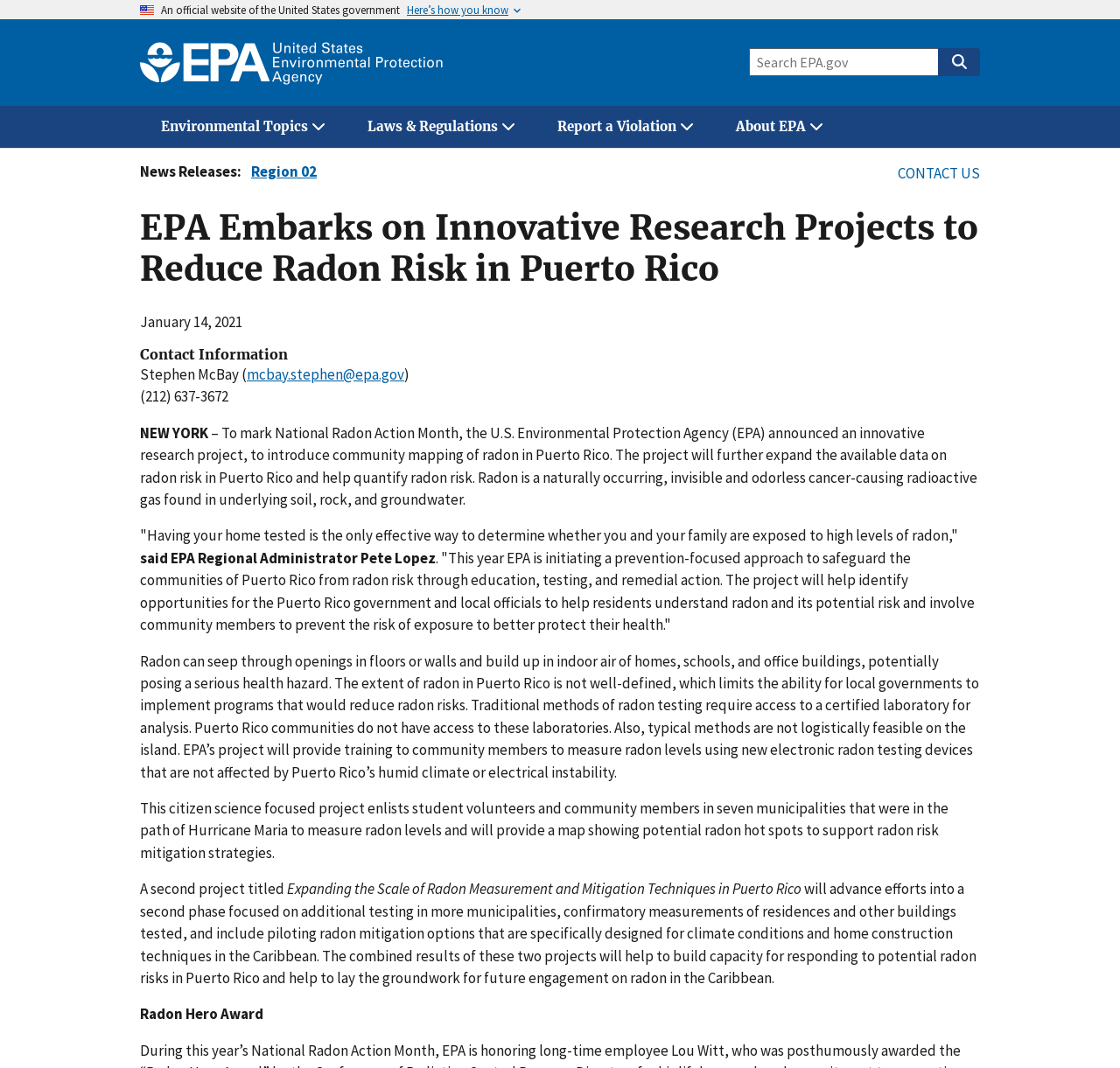Provide a short, one-word or phrase answer to the question below:
How many municipalities will be involved in the project?

Seven